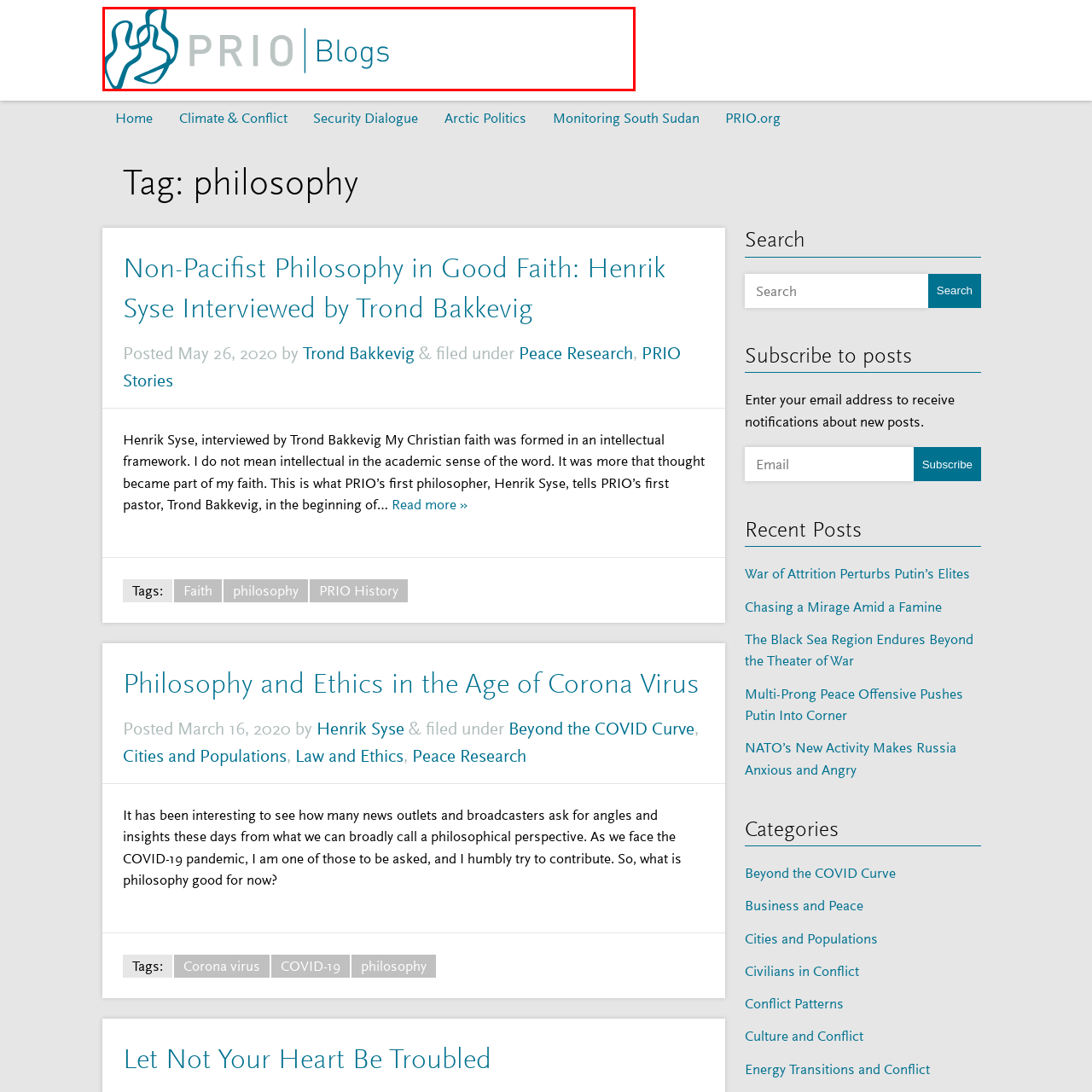What is the focus of the blog? Look at the image outlined by the red bounding box and provide a succinct answer in one word or a brief phrase.

Peace research and philosophical discourse